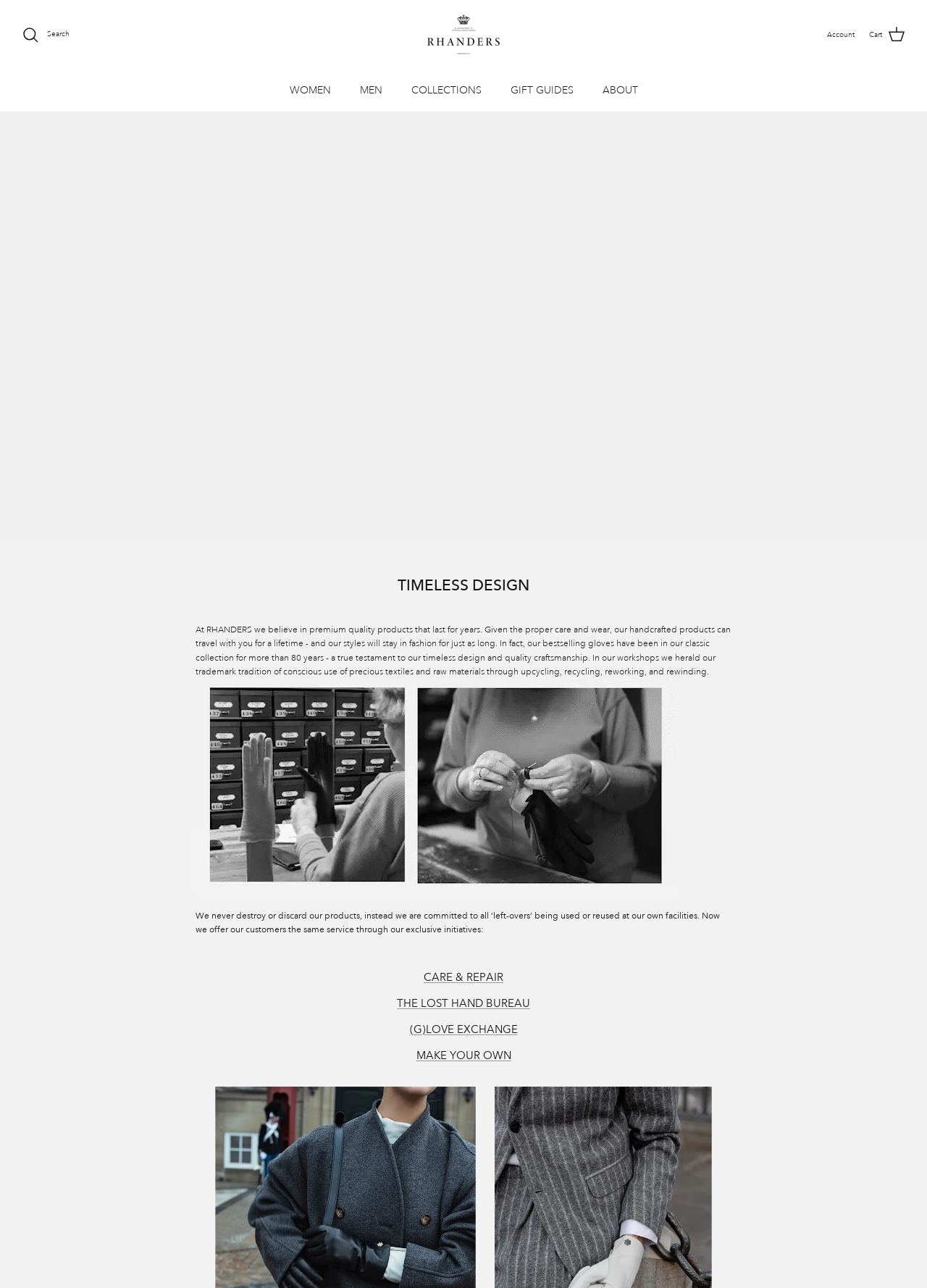What is the brand name of the website?
Ensure your answer is thorough and detailed.

I determined the brand name by looking at the top navigation bar, where I found a link with the text 'RHANDERS' and an image with the same name. This suggests that RHANDERS is the brand name of the website.